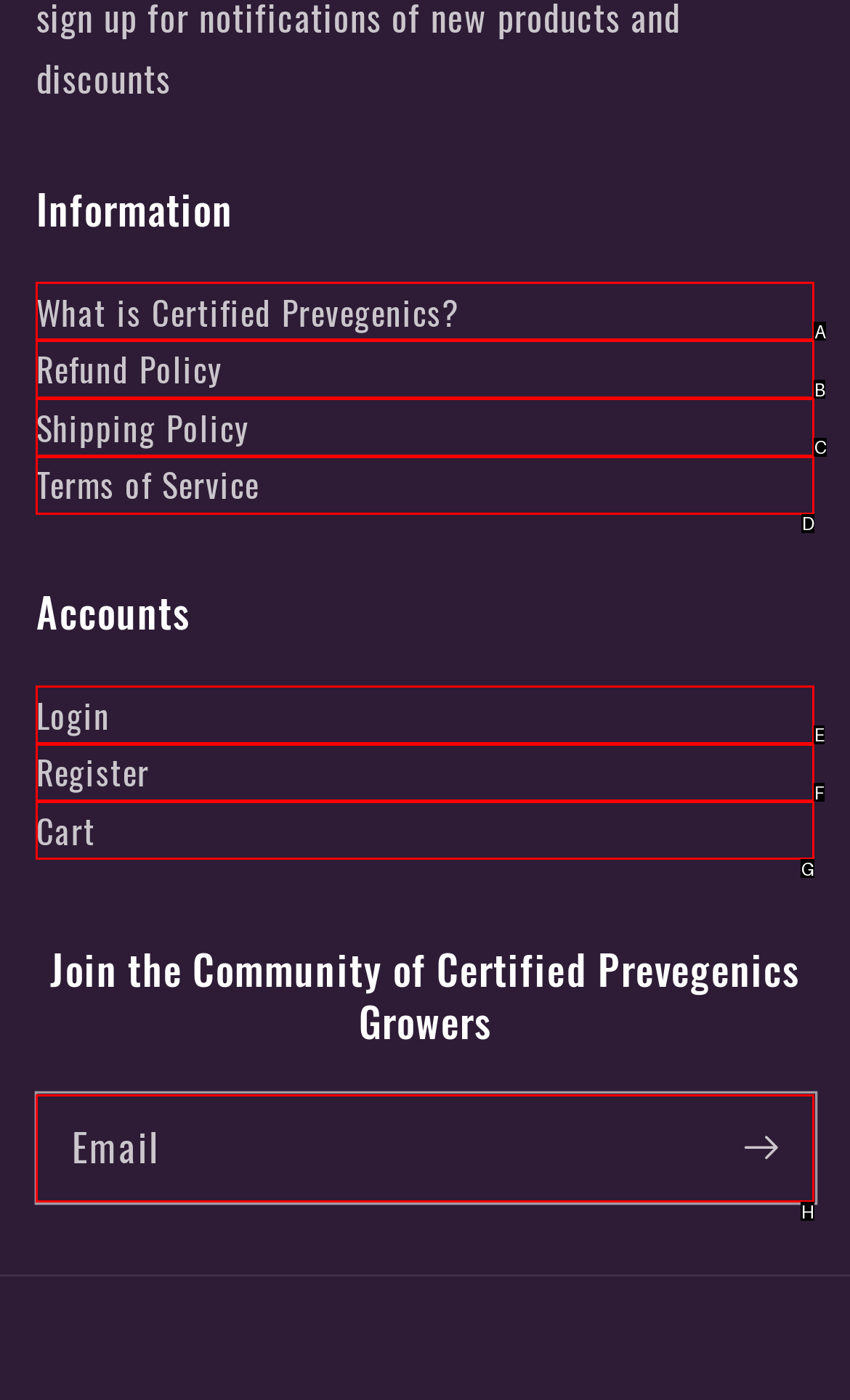Determine the UI element that matches the description: Shipping Policy
Answer with the letter from the given choices.

C